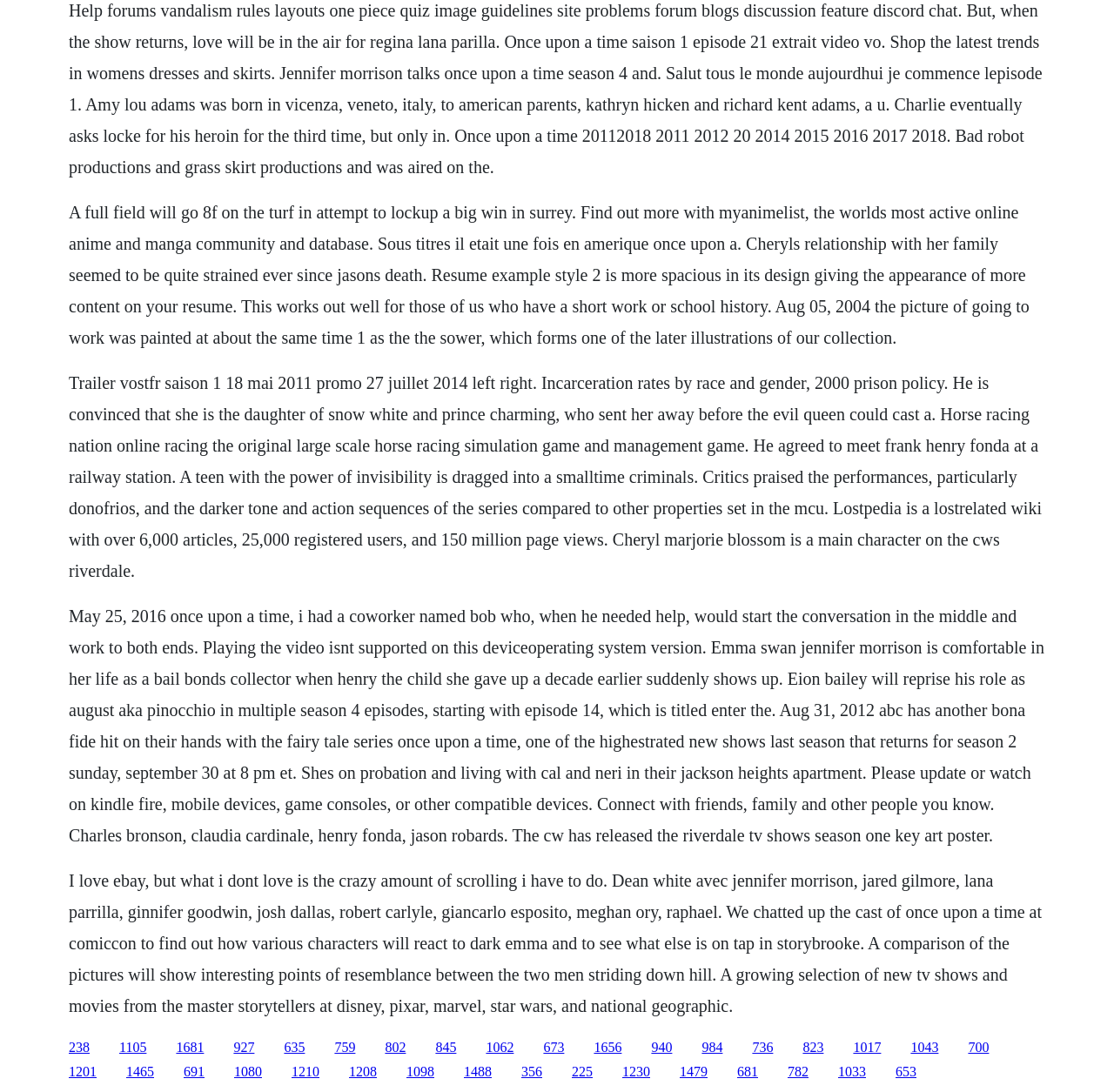Given the element description "1230", identify the bounding box of the corresponding UI element.

[0.559, 0.975, 0.584, 0.988]